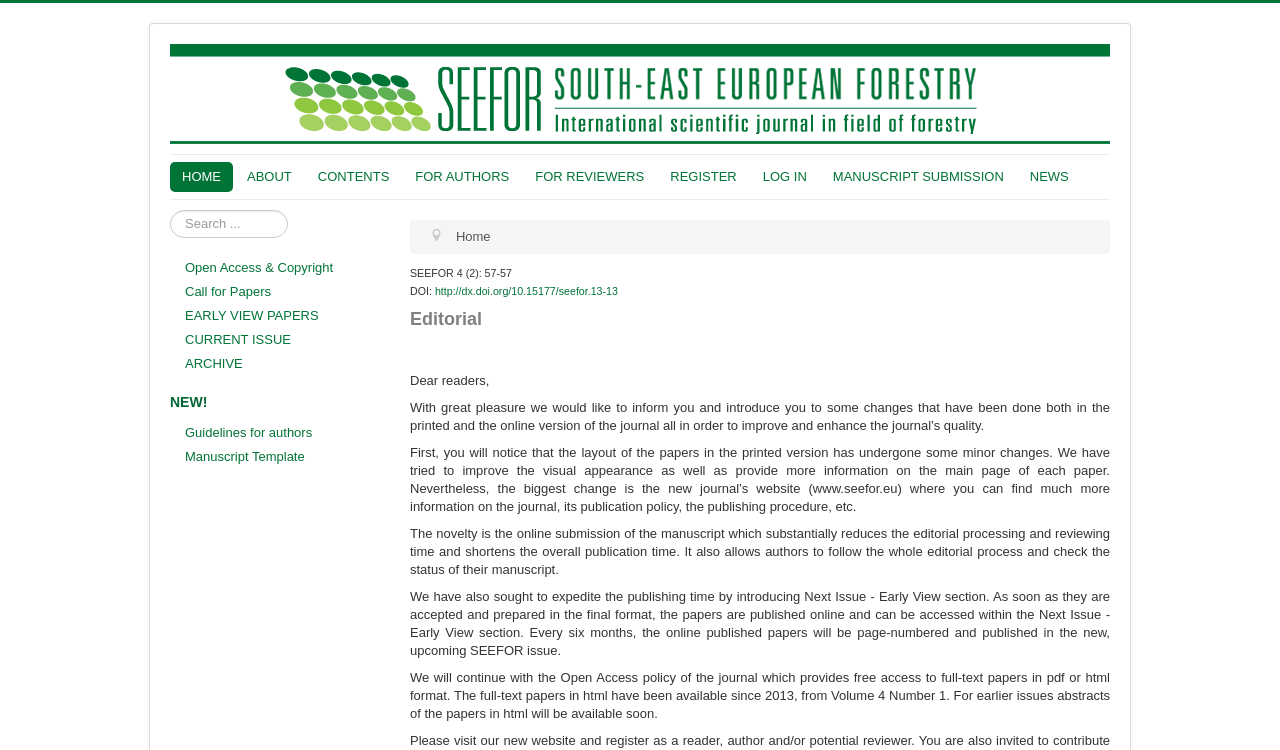Please determine the bounding box coordinates for the element that should be clicked to follow these instructions: "Submit a manuscript".

[0.641, 0.216, 0.794, 0.256]